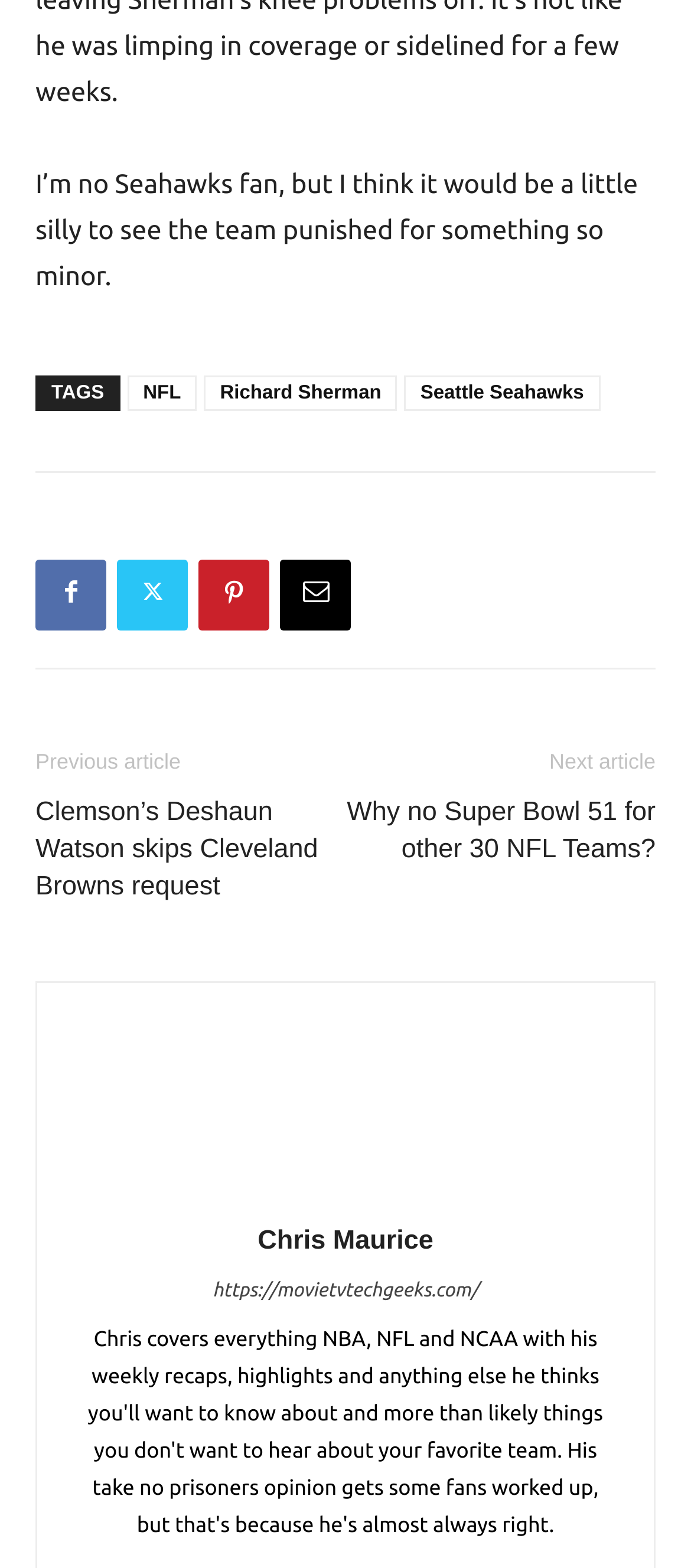Please find the bounding box coordinates of the element that needs to be clicked to perform the following instruction: "View the author's profile". The bounding box coordinates should be four float numbers between 0 and 1, represented as [left, top, right, bottom].

[0.373, 0.781, 0.627, 0.8]